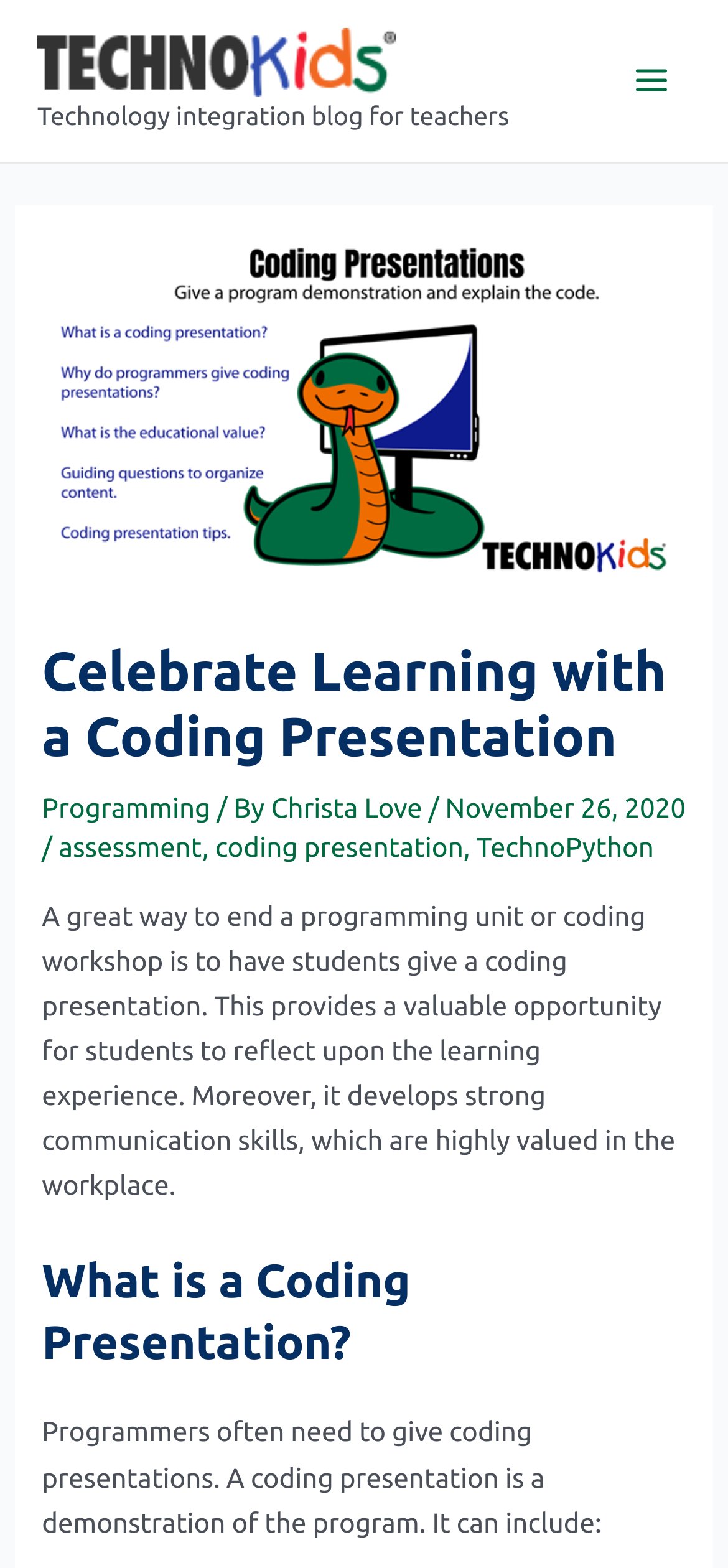Locate the bounding box for the described UI element: "0 Comments". Ensure the coordinates are four float numbers between 0 and 1, formatted as [left, top, right, bottom].

None